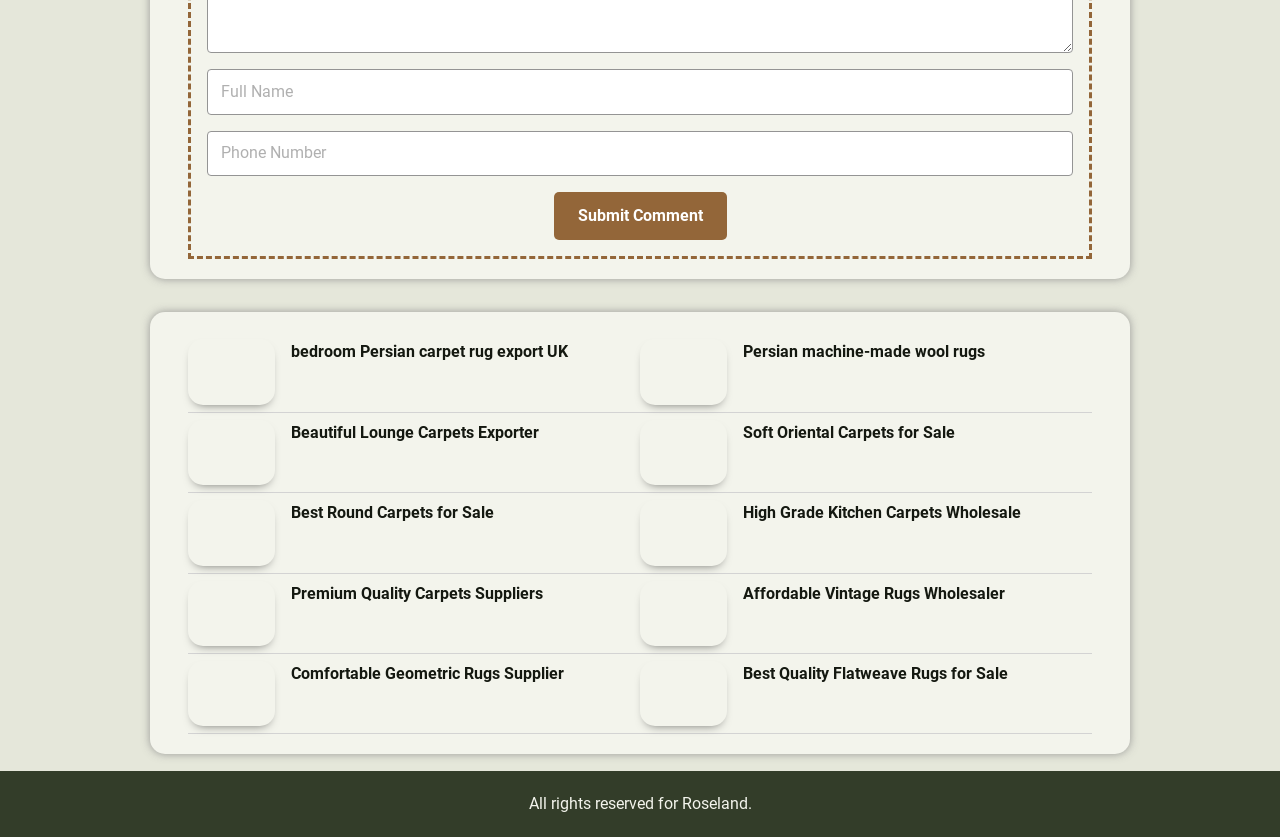What is the purpose of the 'Submit Comment' button? Observe the screenshot and provide a one-word or short phrase answer.

To submit a comment